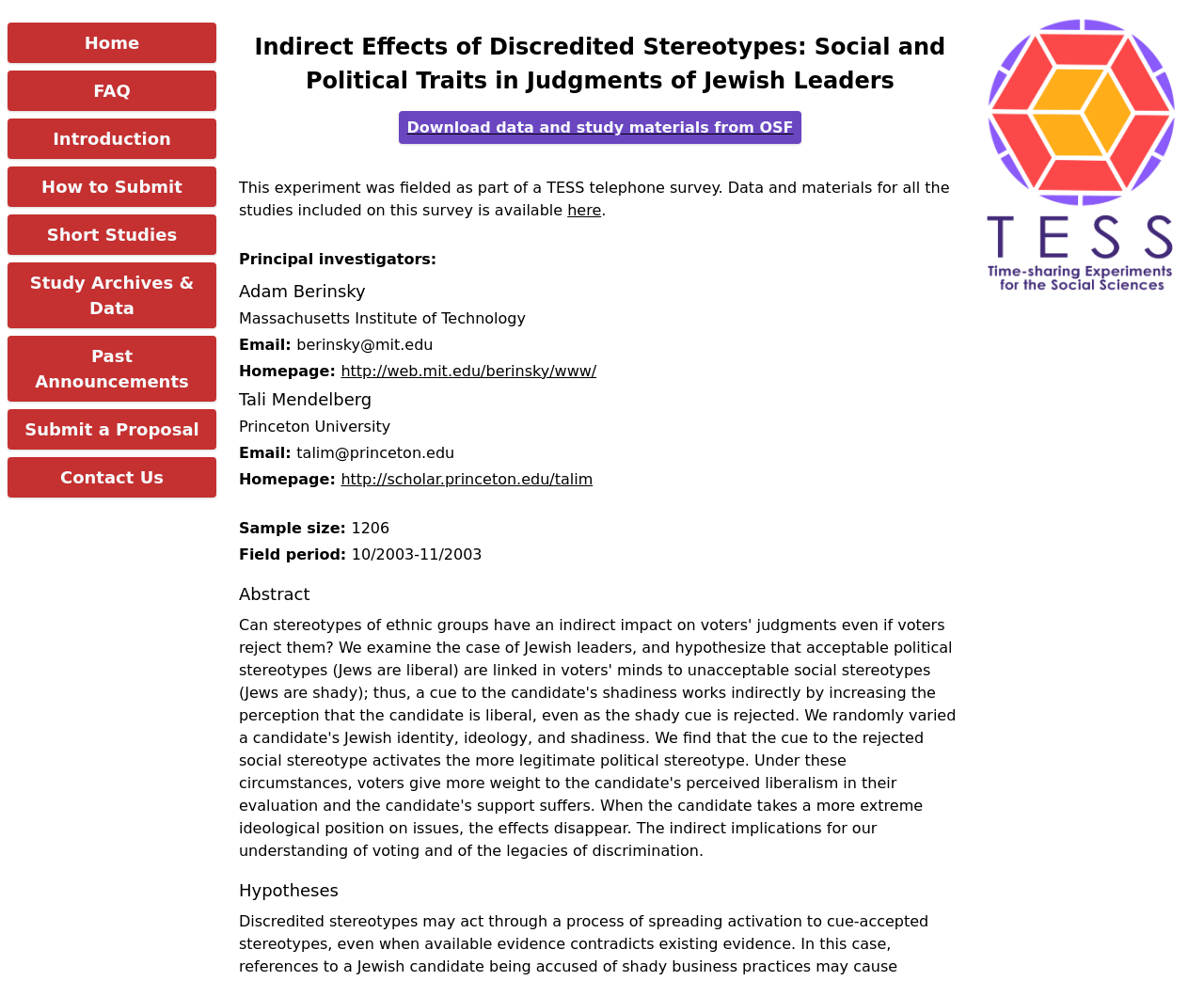Identify the bounding box coordinates of the region that should be clicked to execute the following instruction: "Read the abstract of the study".

[0.198, 0.595, 0.257, 0.616]